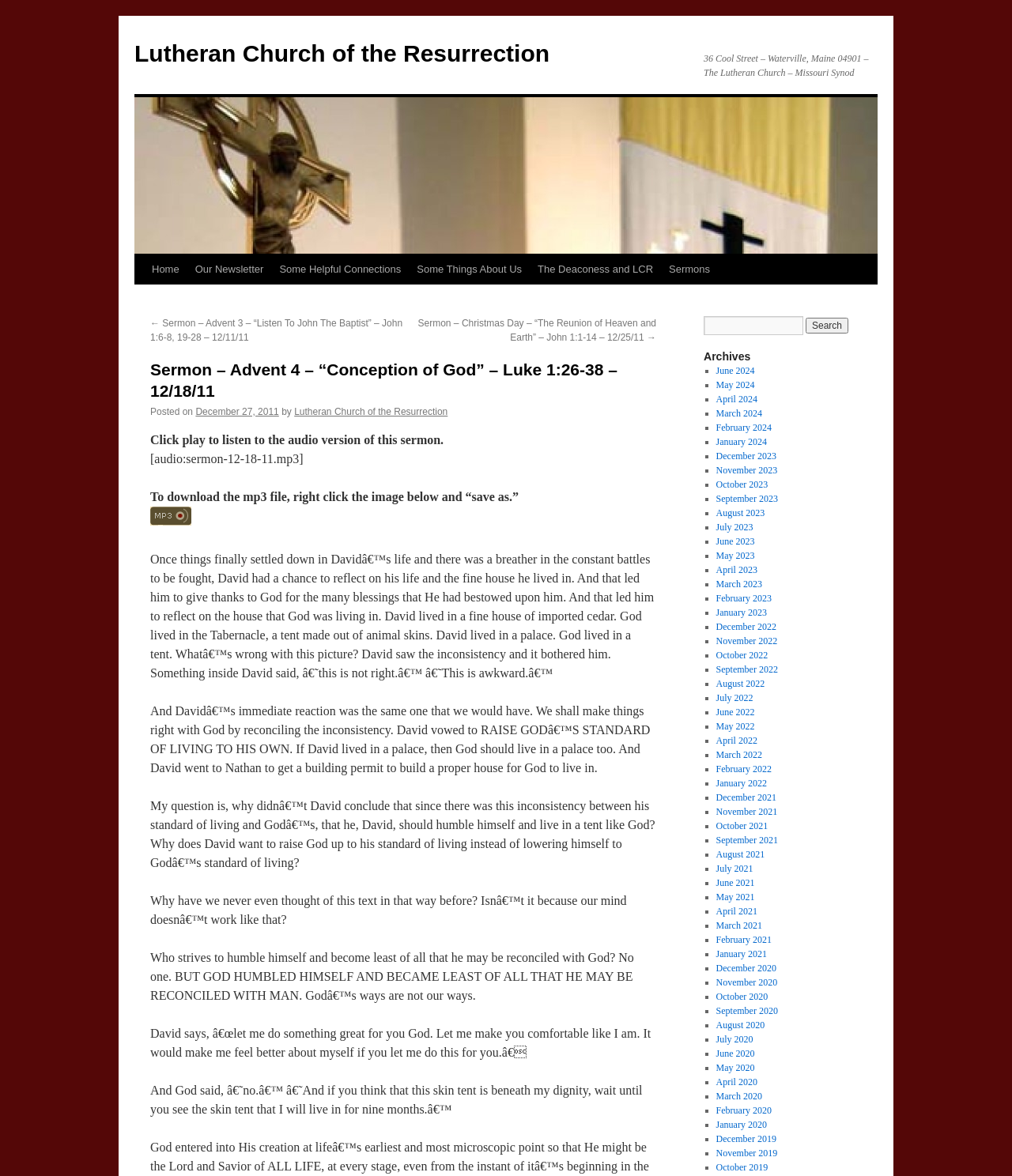Refer to the image and provide an in-depth answer to the question:
What is the title of the sermon?

I found the title of the sermon by looking at the heading element with the content 'Sermon – Advent 4 – “Conception of God” – Luke 1:26-38 – 12/18/11' which is located at the top of the webpage.